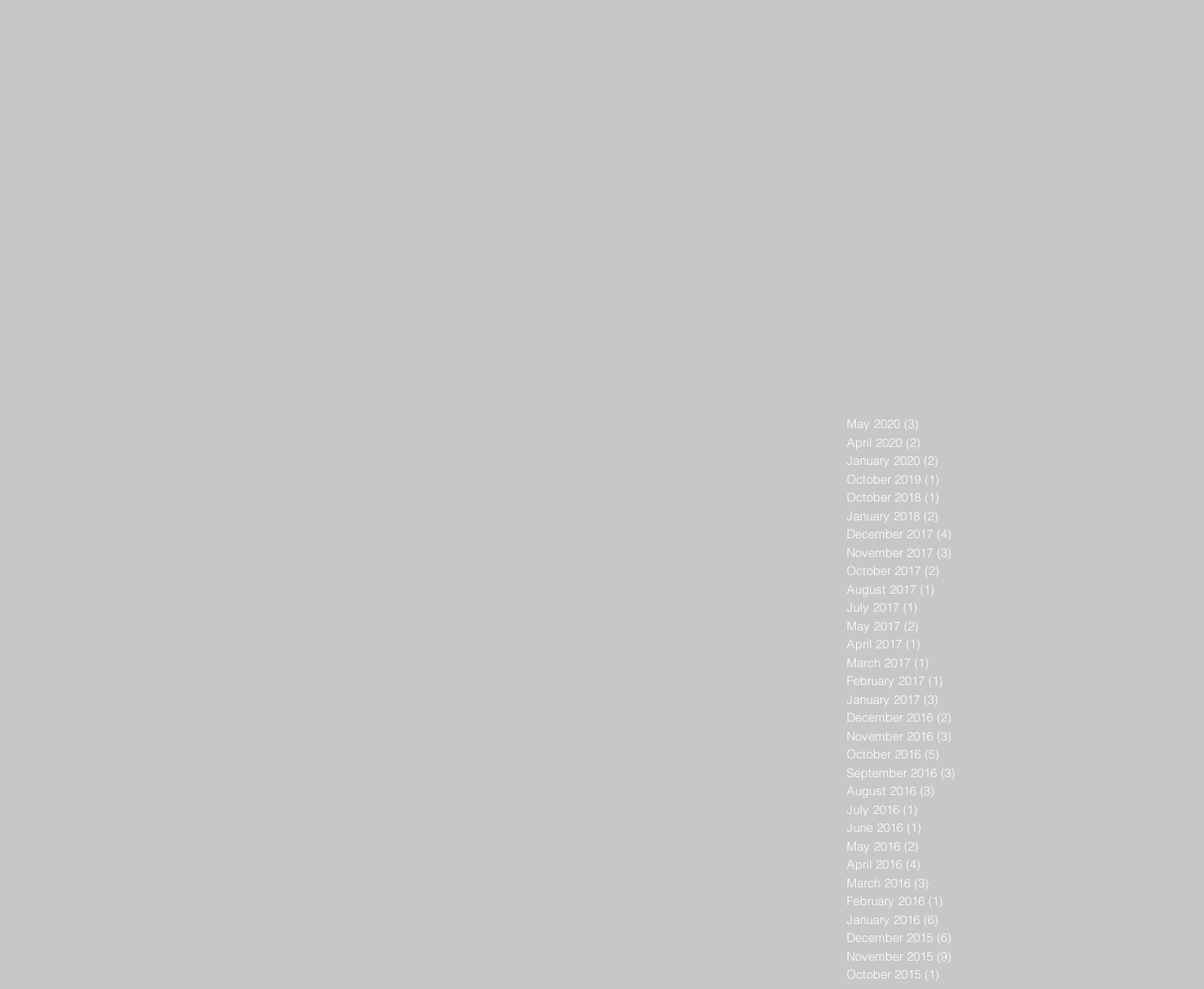Based on the image, provide a detailed and complete answer to the question: 
How many links are there in the 'Archive' navigation section?

I counted the number of links in the 'Archive' navigation section and found that there are 30 links, each representing a month with posts.